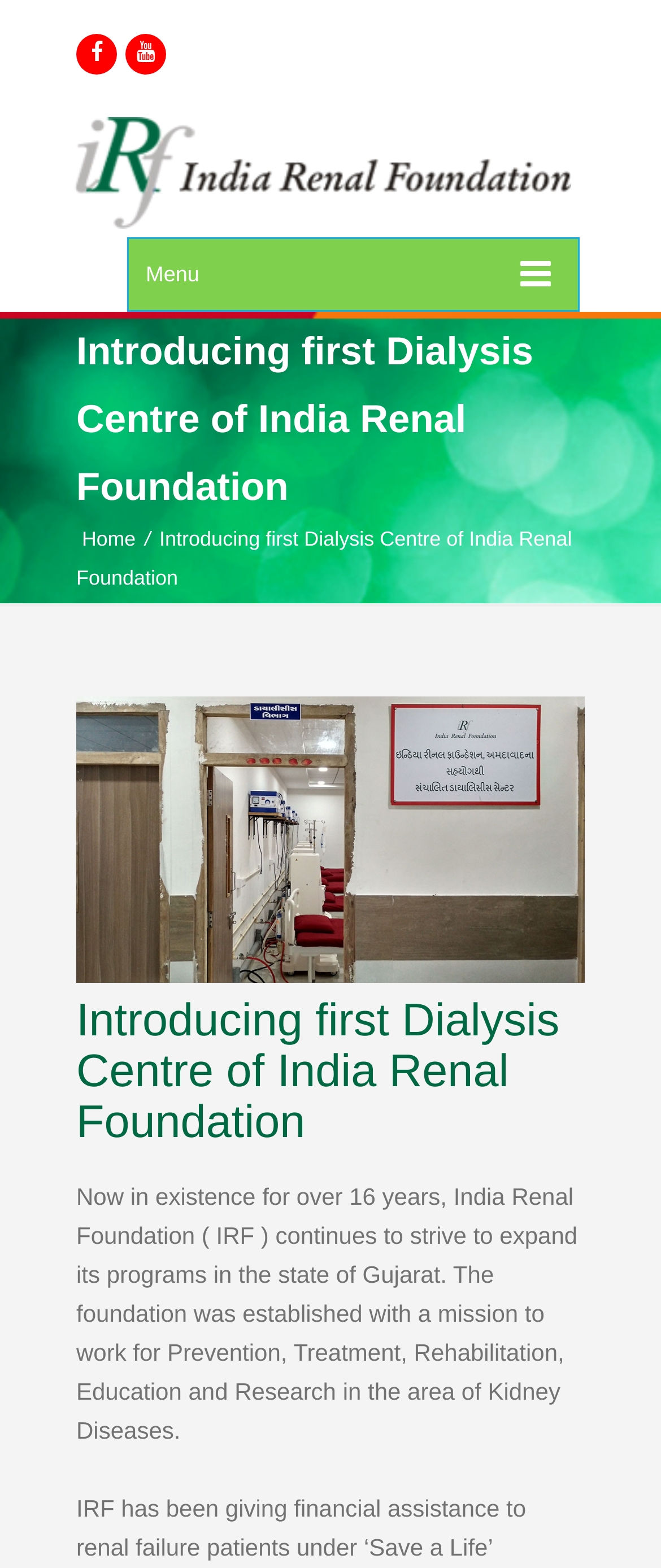Use a single word or phrase to answer the question: 
What is the name of the foundation?

India Renal Foundation